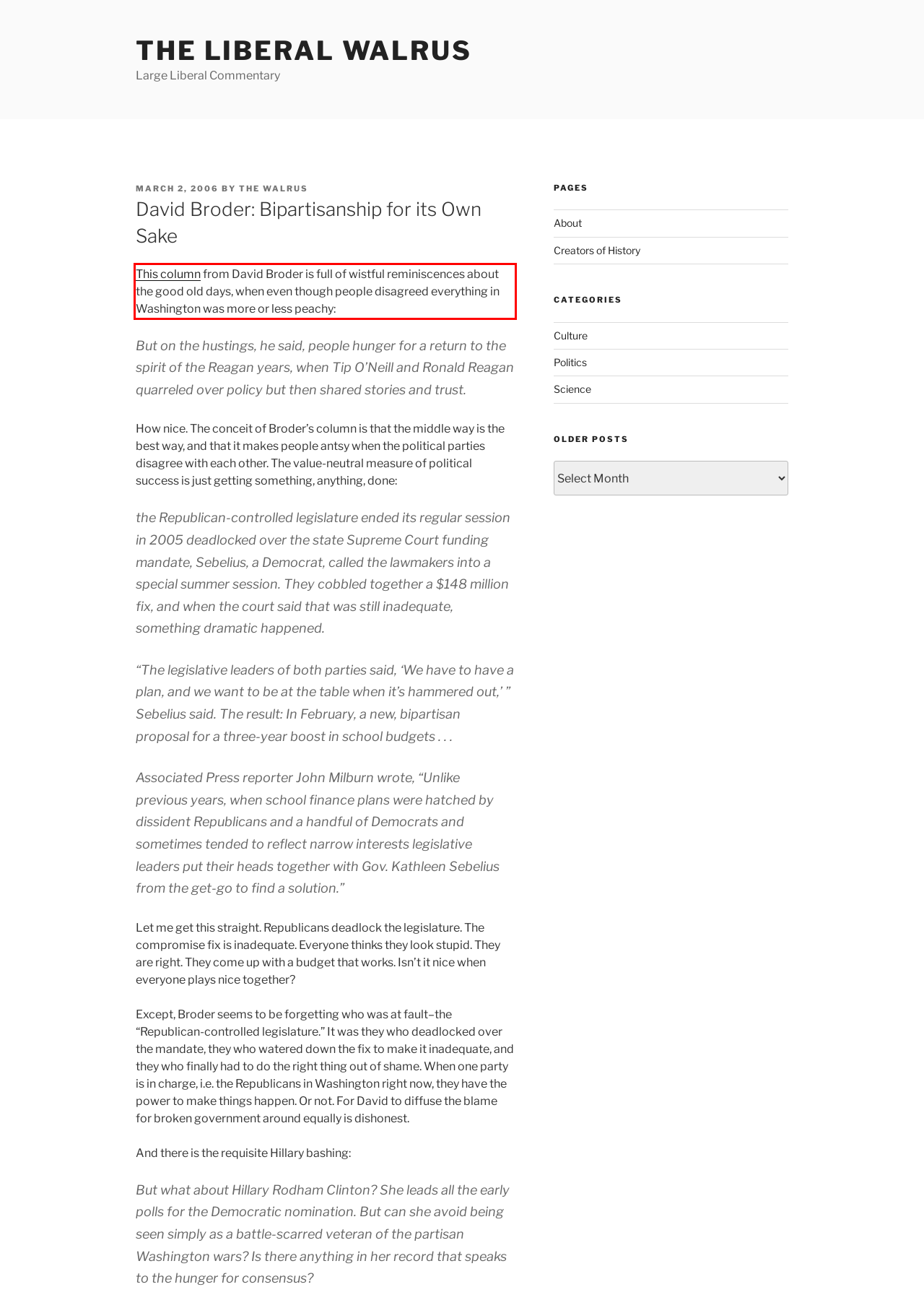With the provided screenshot of a webpage, locate the red bounding box and perform OCR to extract the text content inside it.

This column from David Broder is full of wistful reminiscences about the good old days, when even though people disagreed everything in Washington was more or less peachy: